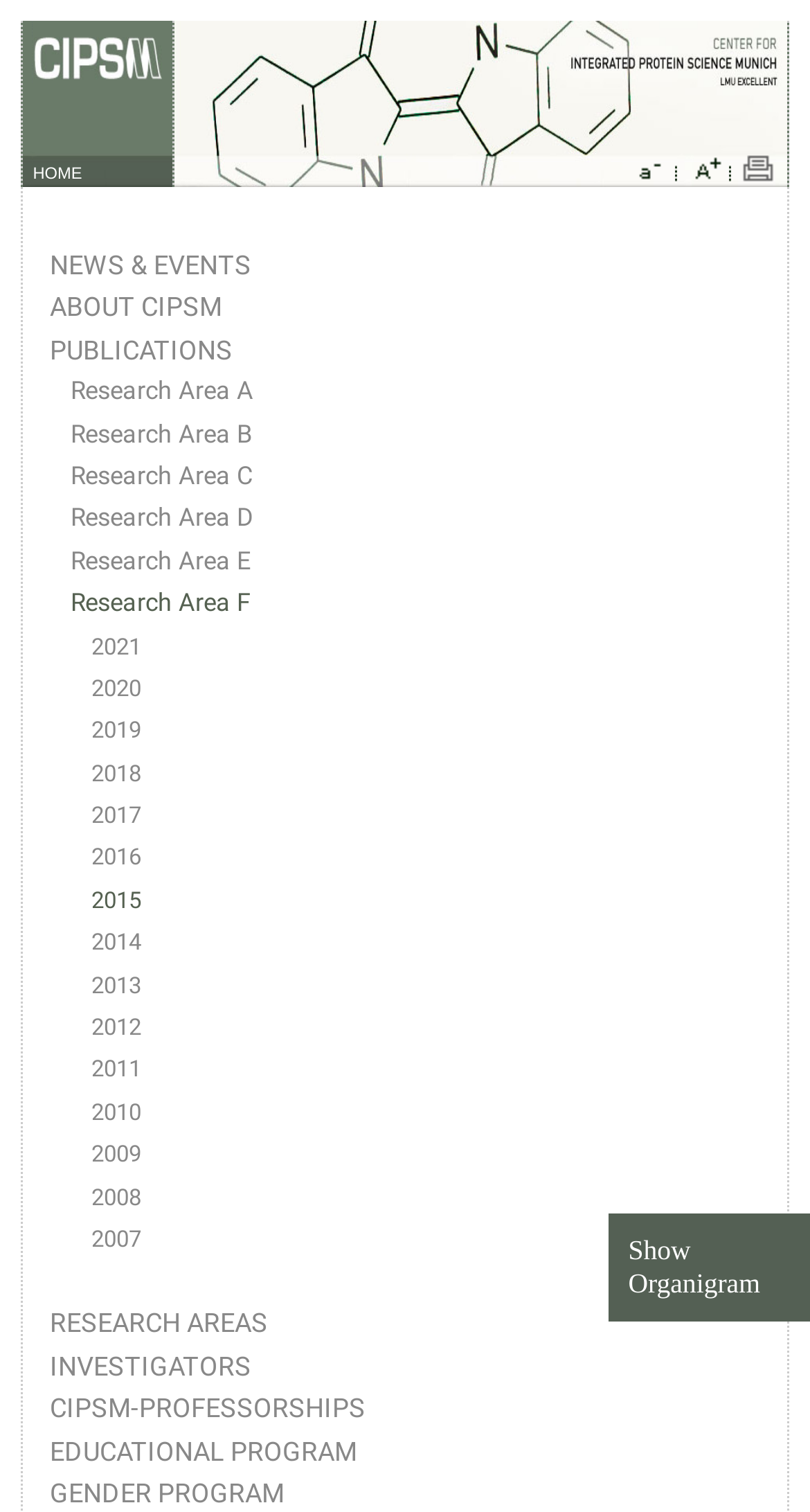Identify the bounding box coordinates of the area that should be clicked in order to complete the given instruction: "Go to Home page". The bounding box coordinates should be four float numbers between 0 and 1, i.e., [left, top, right, bottom].

None